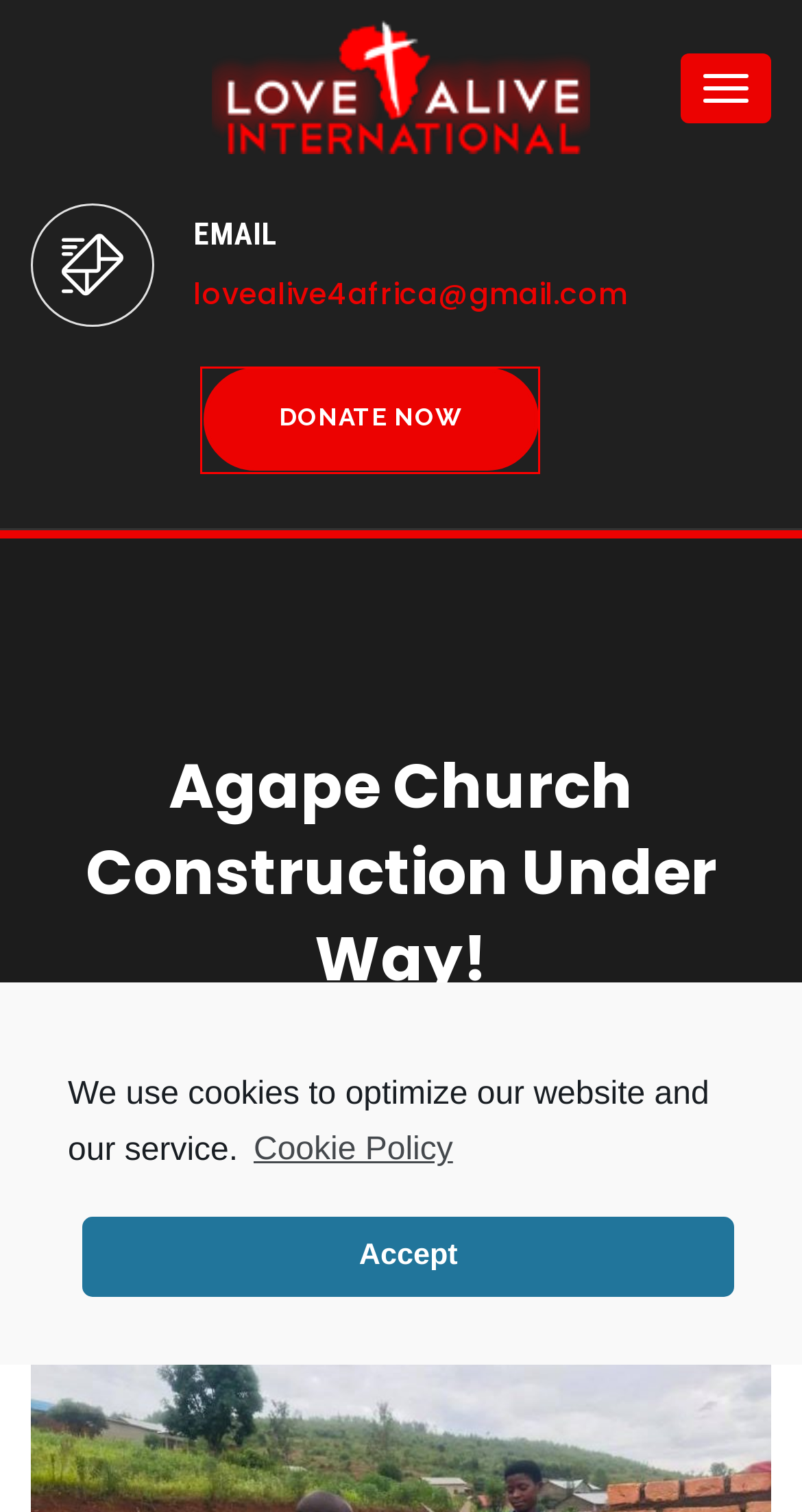You have a screenshot showing a webpage with a red bounding box around a UI element. Choose the webpage description that best matches the new page after clicking the highlighted element. Here are the options:
A. Rwanda missions – Love Alive International
B. love alive international – Love Alive International
C. April – Love Alive International
D. Love Alive International – Show Love; Share Christ
E. Assisting churches through stewardship – Love Alive International
F. DONATE – Love Alive International
G. #rwanda – Love Alive International
H. An Update on Churches in Rwanda – Love Alive International

F